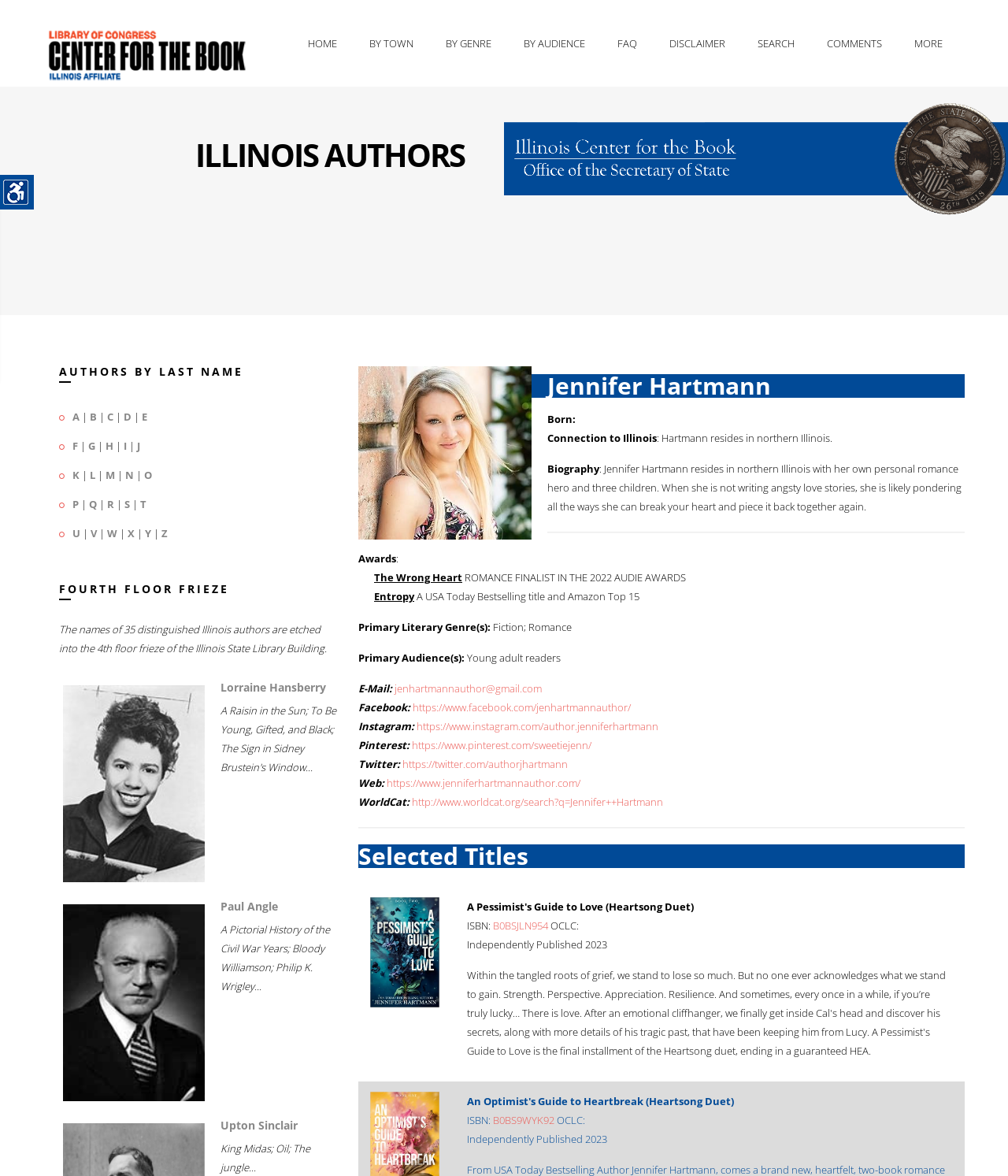Please determine the bounding box coordinates of the element to click in order to execute the following instruction: "Read the biography of Jennifer Hartmann". The coordinates should be four float numbers between 0 and 1, specified as [left, top, right, bottom].

[0.543, 0.392, 0.954, 0.437]